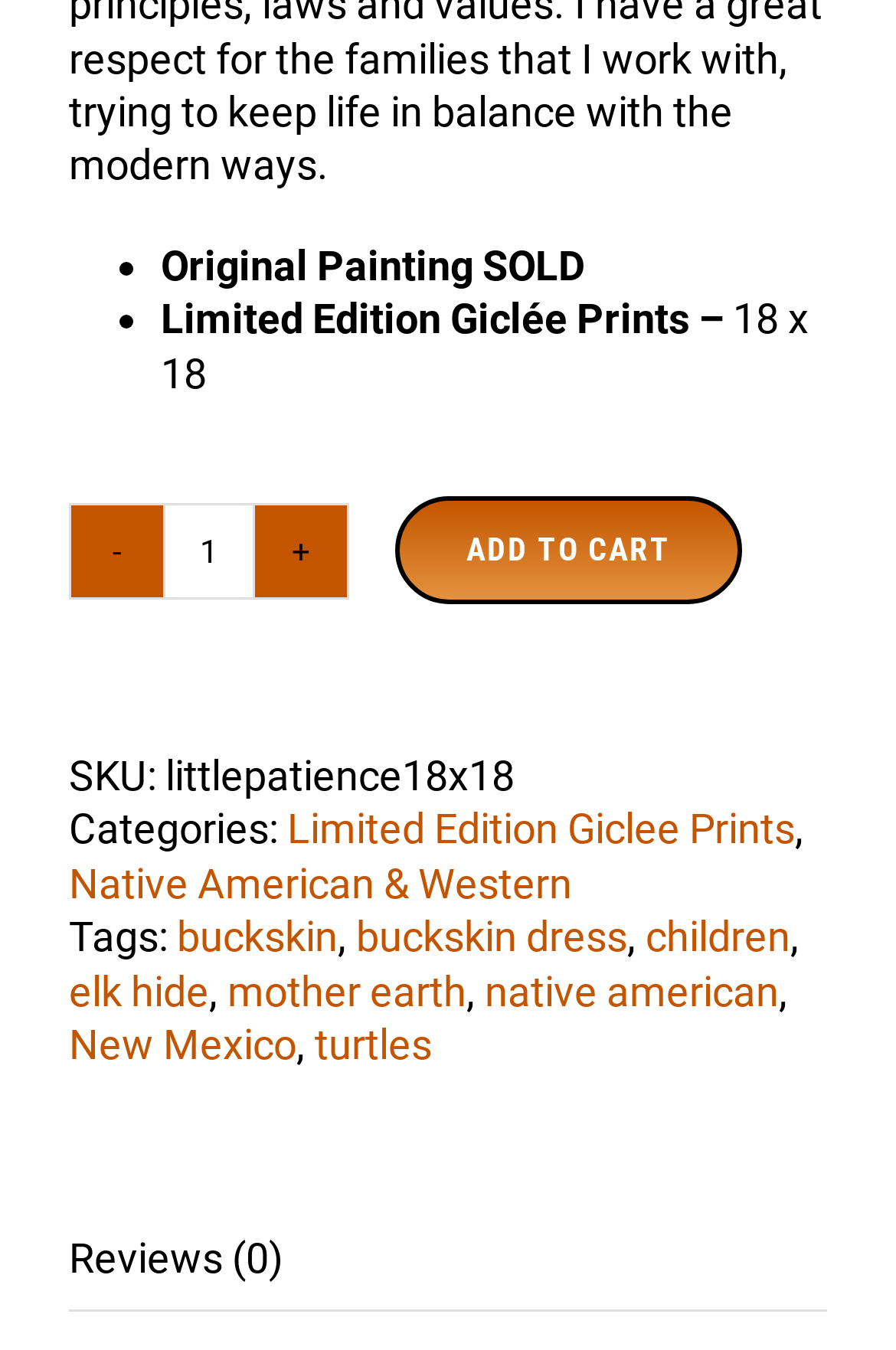What is the SKU of the product?
Refer to the image and respond with a one-word or short-phrase answer.

littlepatience18x18